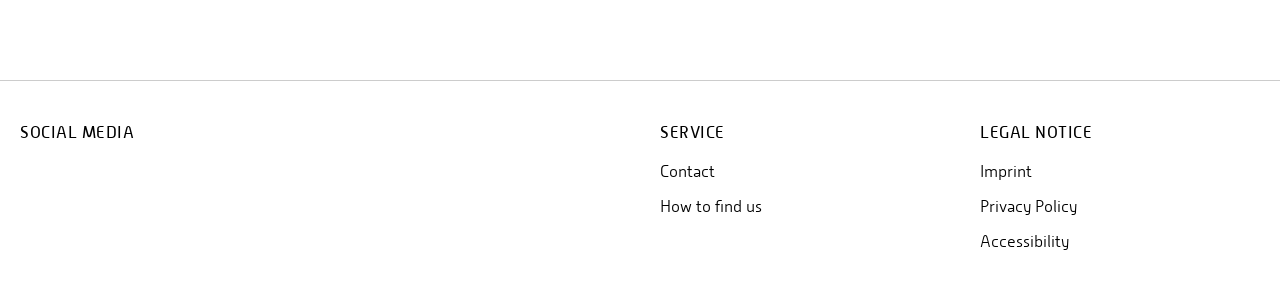Respond to the question with just a single word or phrase: 
What is the last link listed under 'LEGAL NOTICE'?

Accessibility